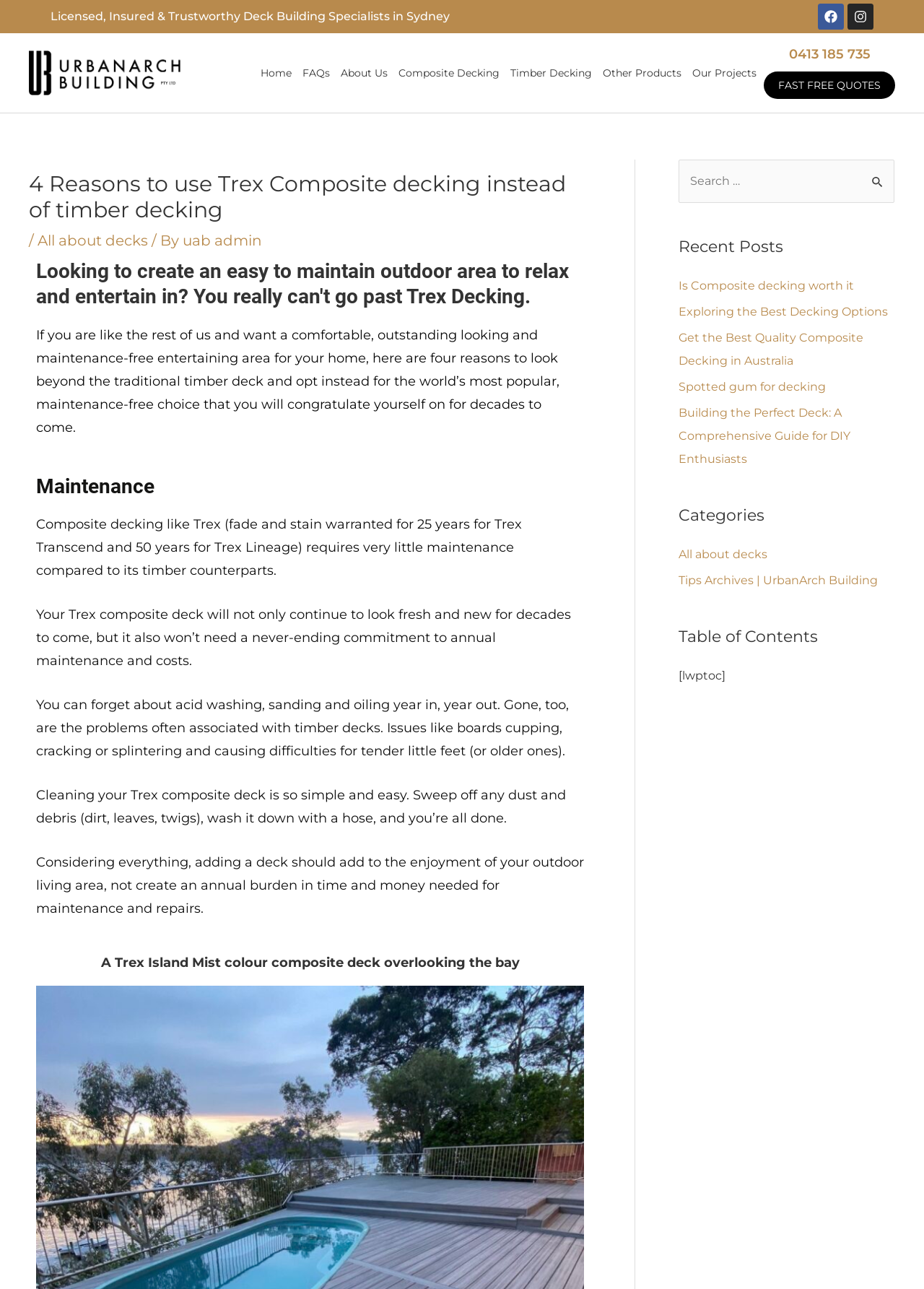Kindly provide the bounding box coordinates of the section you need to click on to fulfill the given instruction: "Click on the Facebook link".

[0.885, 0.003, 0.913, 0.023]